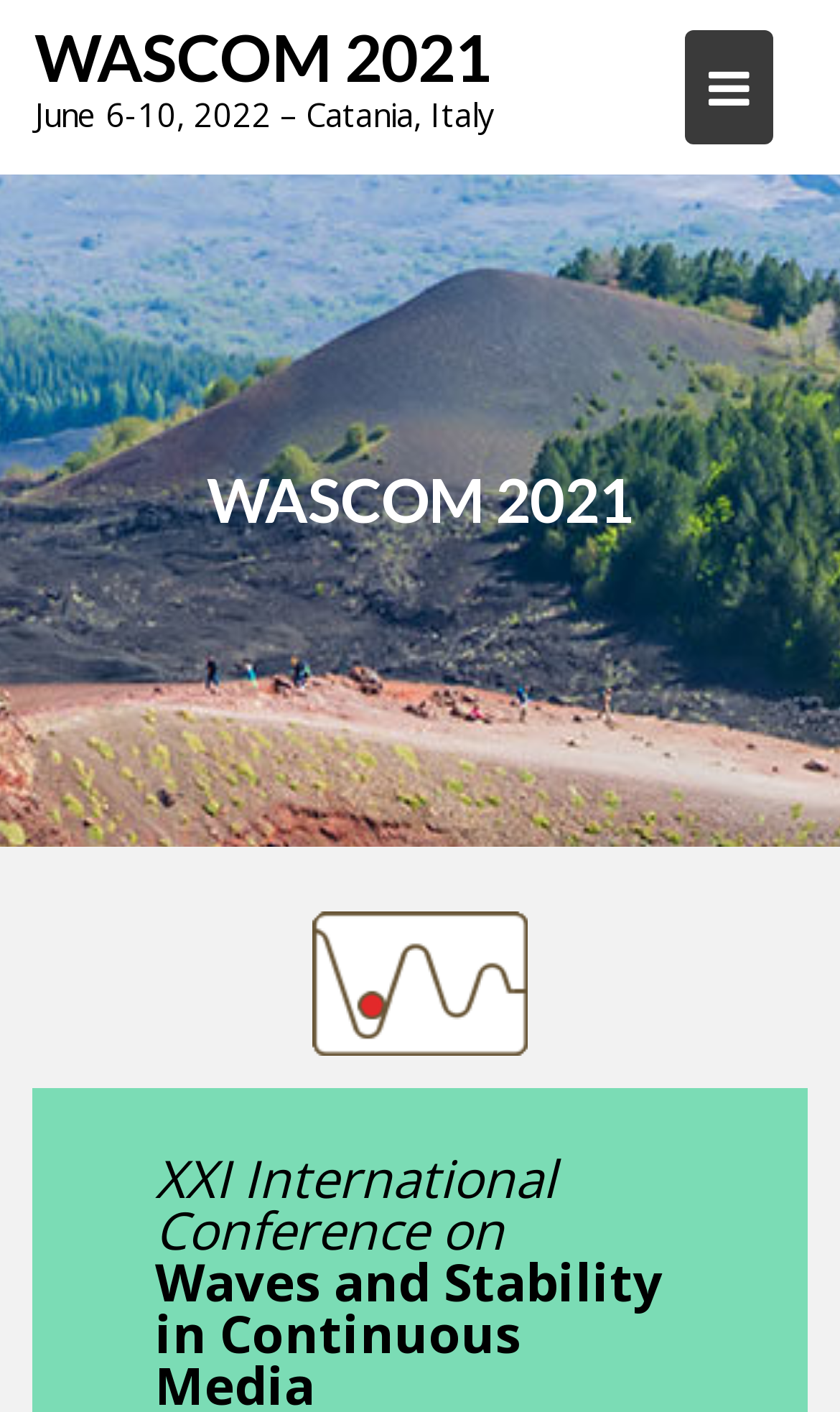Give a one-word or short phrase answer to the question: 
What is the theme of the conference?

Waves and stability in continuous